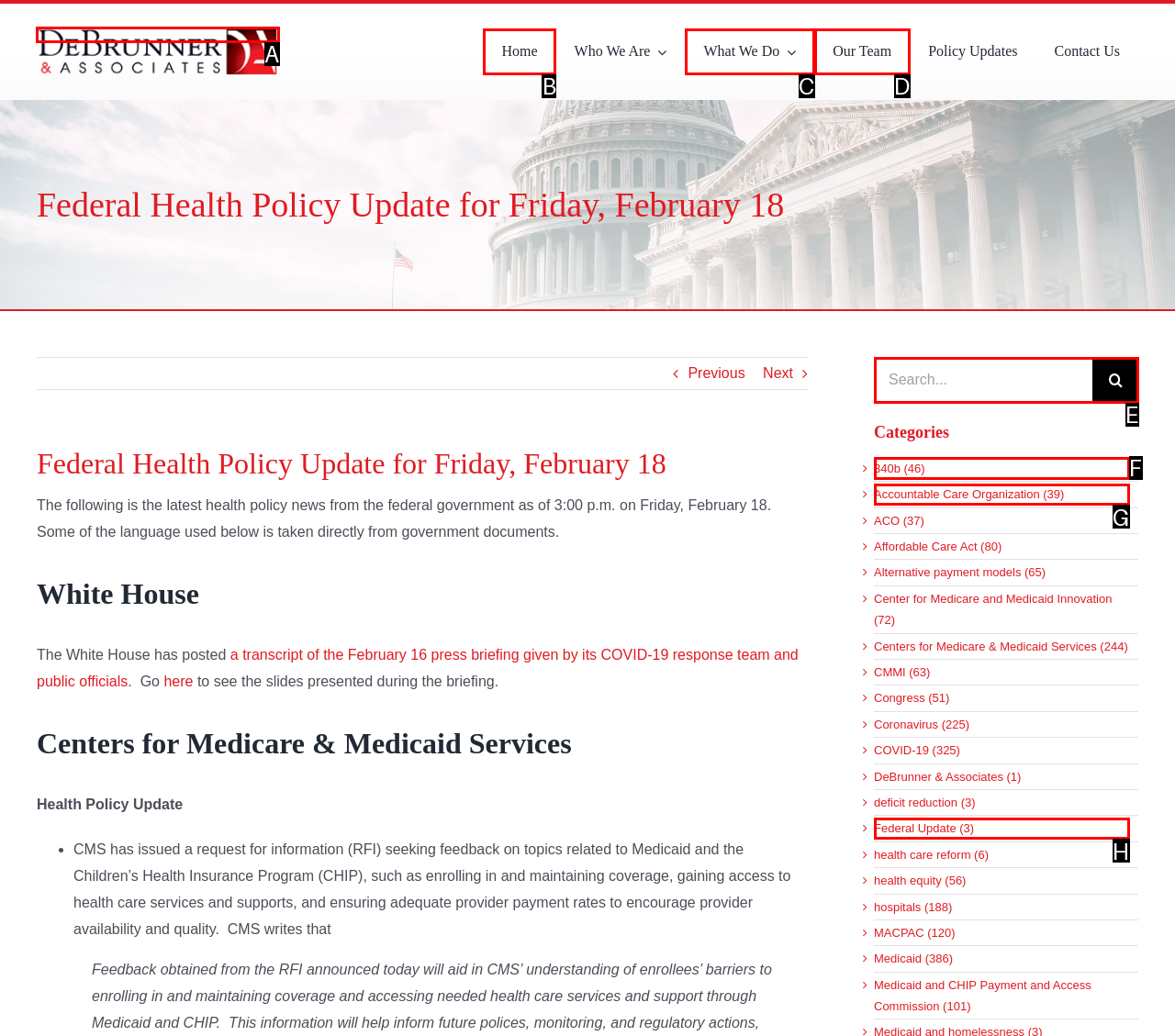Figure out which option to click to perform the following task: Search for policy updates
Provide the letter of the correct option in your response.

E